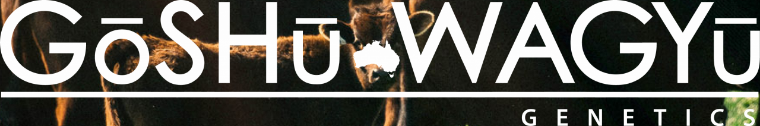What is the nature of the brand suggested by the background elements?
Please ensure your answer to the question is detailed and covers all necessary aspects.

The background elements of the logo hint at the agricultural nature of the brand, which is likely related to Wagyu cattle breeding, given the presence of 'Wagyu' in the brand name and the overall aesthetic of the logo.